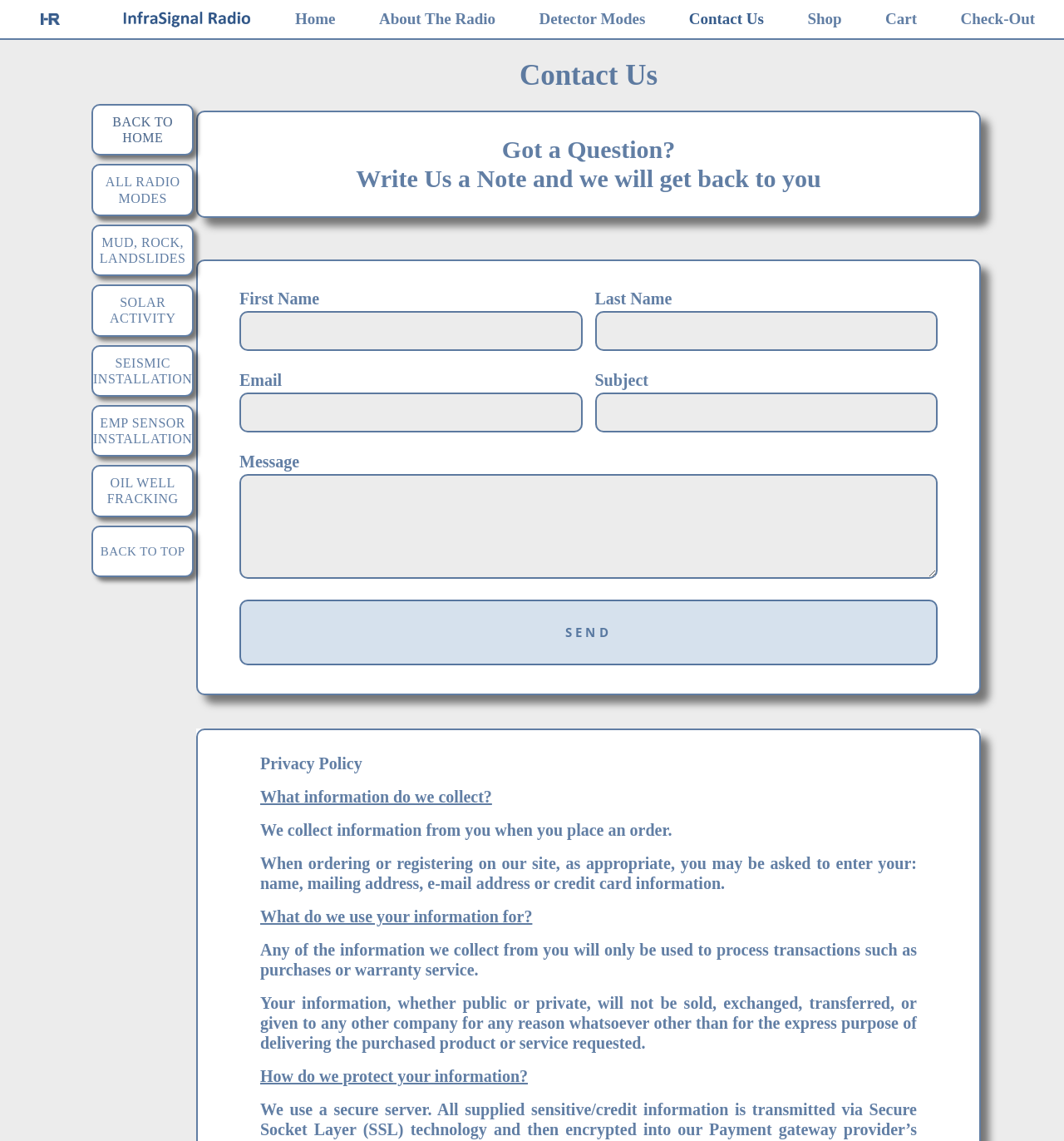Determine the bounding box coordinates of the target area to click to execute the following instruction: "Enter your email address in the 'Email' field."

[0.225, 0.344, 0.547, 0.379]